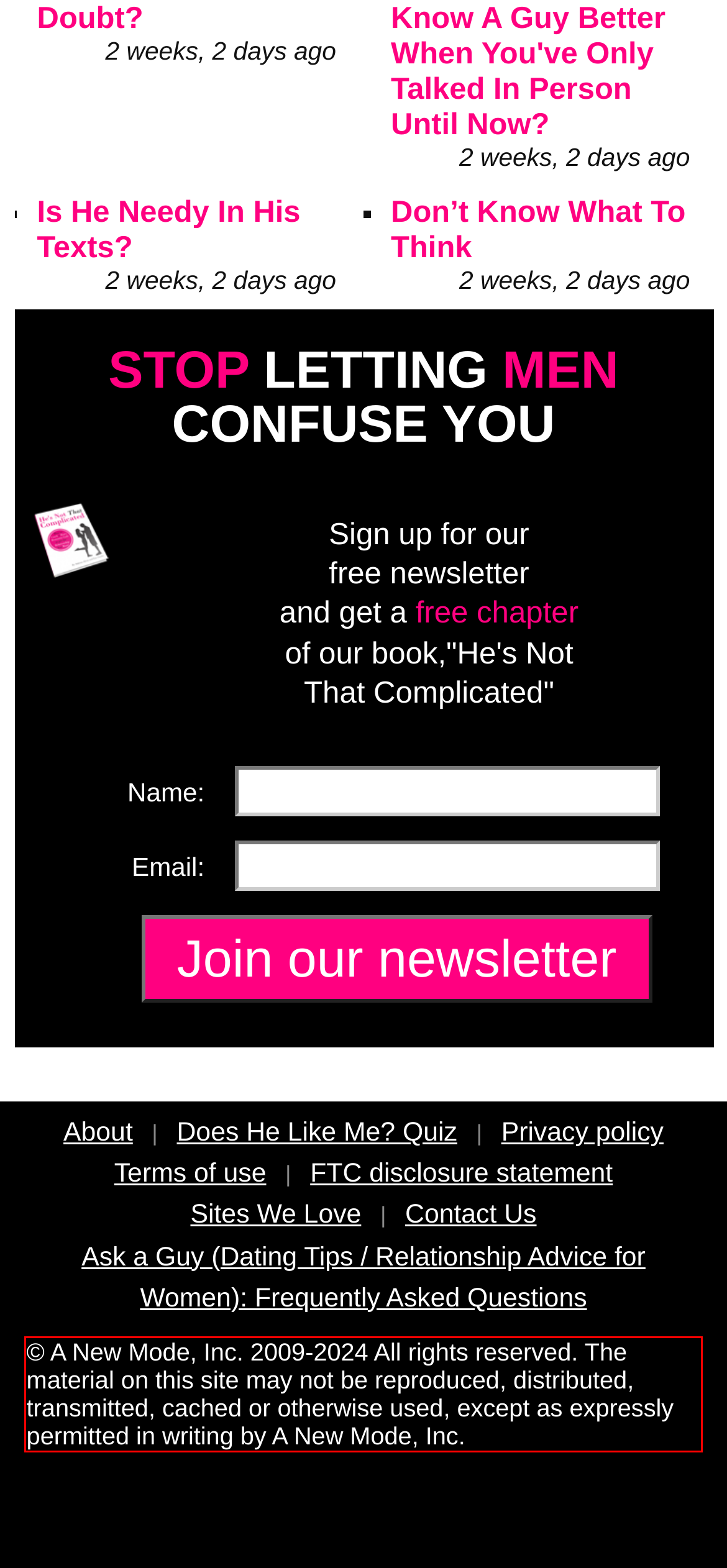Given a screenshot of a webpage with a red bounding box, extract the text content from the UI element inside the red bounding box.

© A New Mode, Inc. 2009-2024 All rights reserved. The material on this site may not be reproduced, distributed, transmitted, cached or otherwise used, except as expressly permitted in writing by A New Mode, Inc.